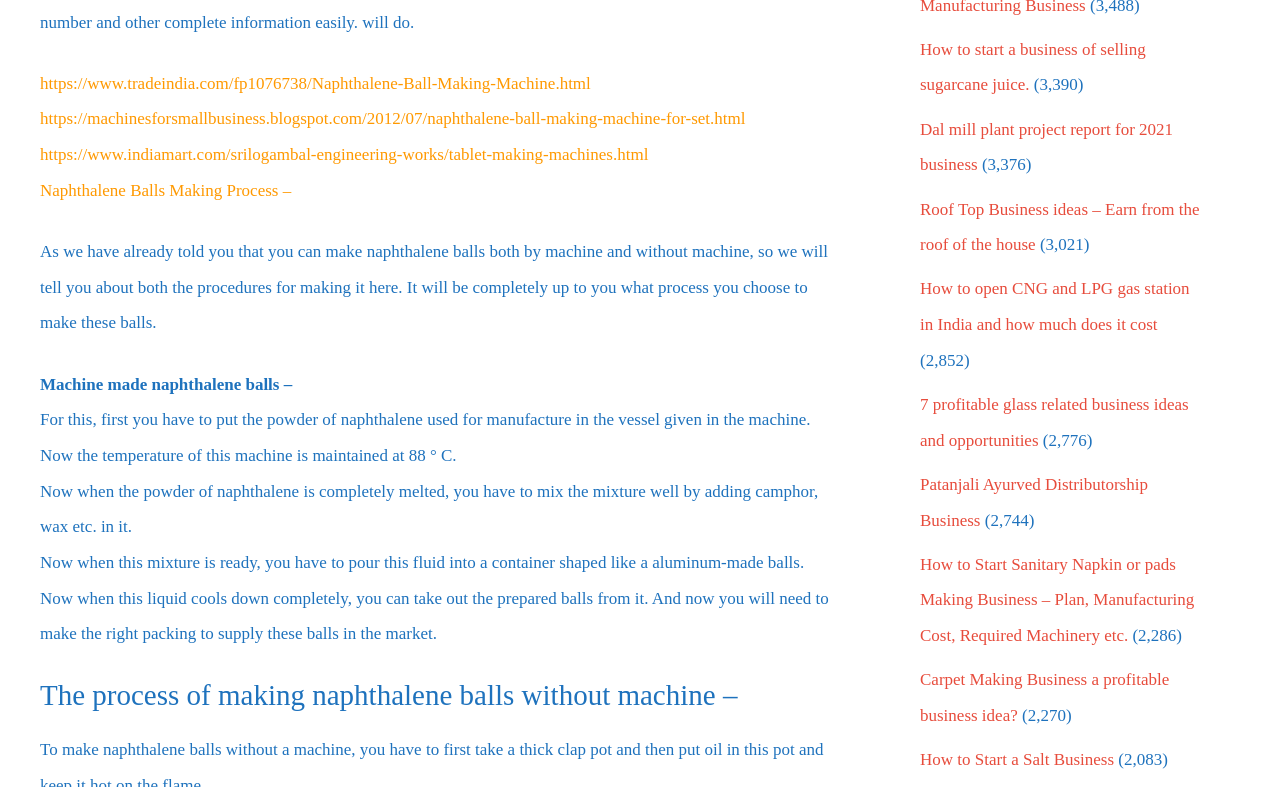Based on the element description, predict the bounding box coordinates (top-left x, top-left y, bottom-right x, bottom-right y) for the UI element in the screenshot: Patanjali Ayurved Distributorship Business

[0.719, 0.603, 0.897, 0.673]